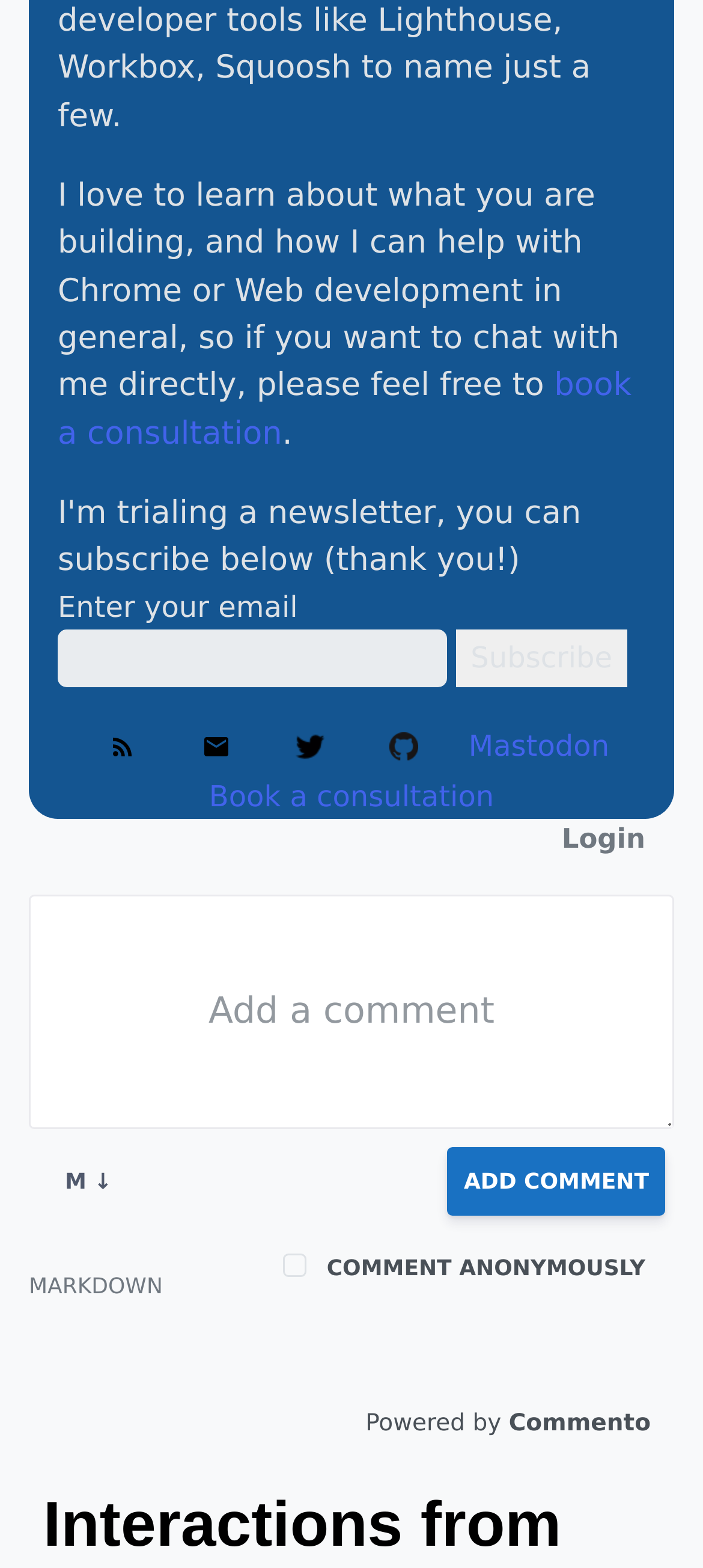Please answer the following question as detailed as possible based on the image: 
What is the purpose of the 'book a consultation' link?

The 'book a consultation' link is present on the webpage, which suggests that the author of the webpage is open to discussing Chrome or Web development in general. The link is likely to lead to a page where users can schedule a consultation with the author.